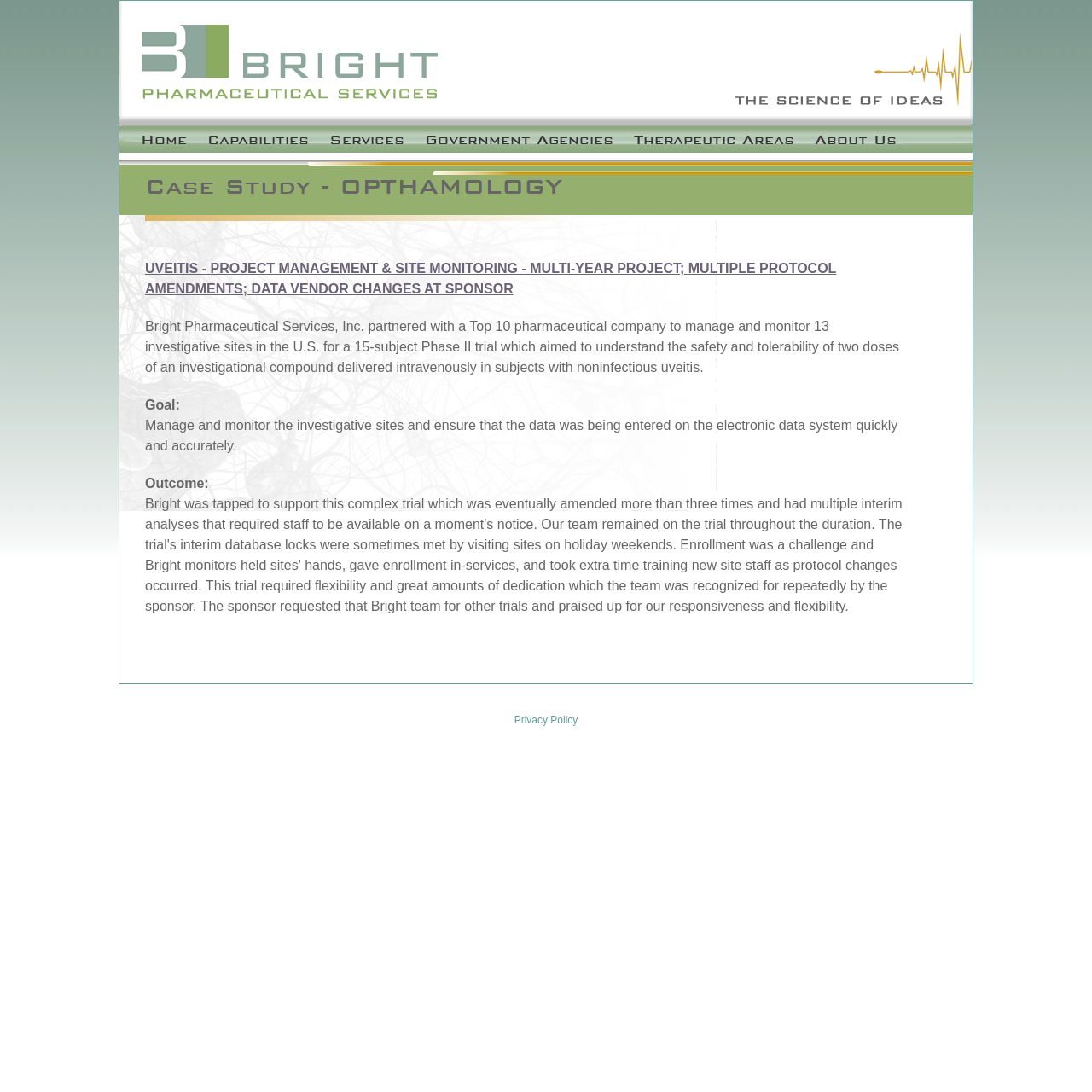Carefully examine the image and provide an in-depth answer to the question: What is the name of the company?

The name of the company can be found in the heading element at the top of the webpage, which reads 'Bright Pharmaceutical Services'.